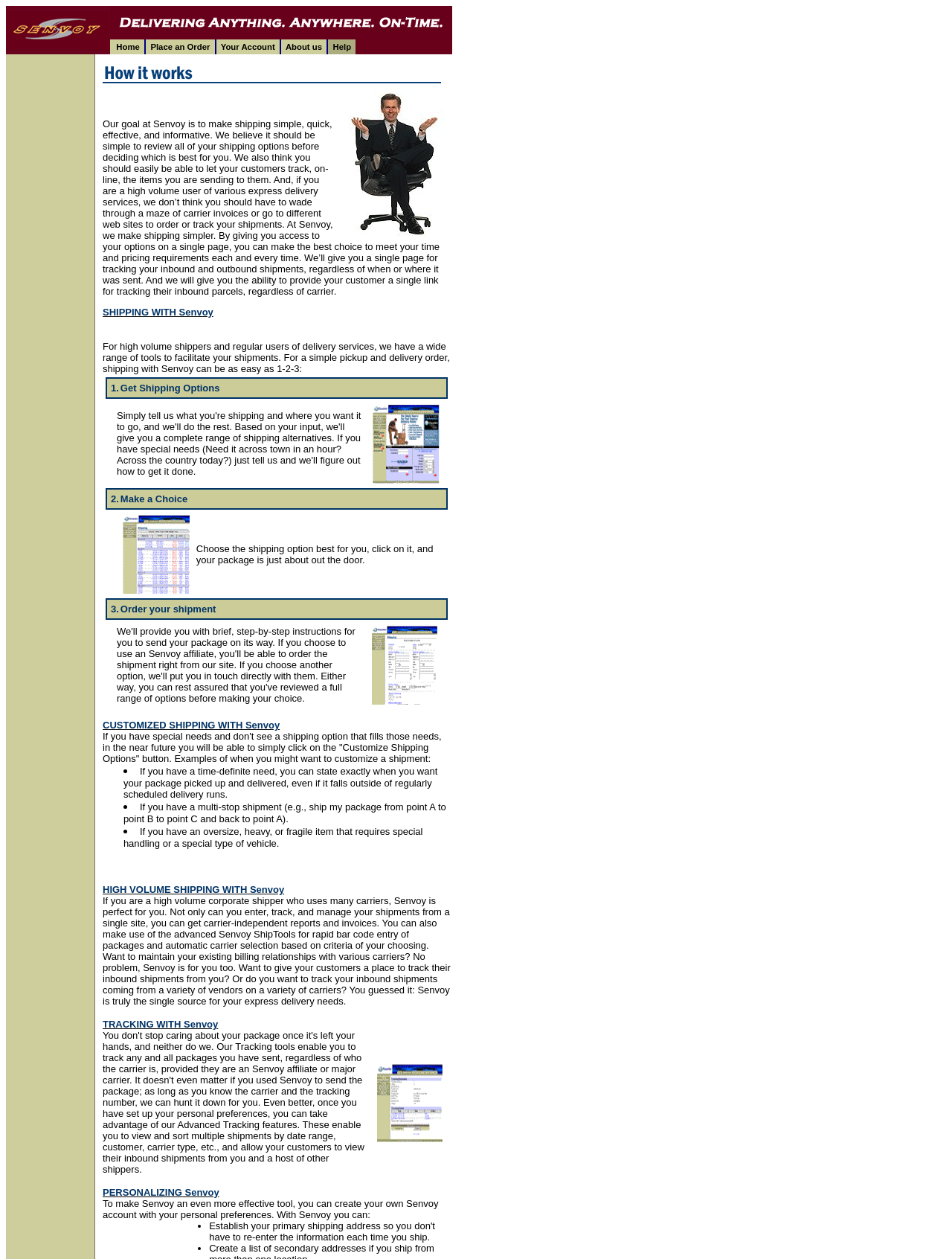Offer a meticulous description of the webpage's structure and content.

This webpage appears to be the homepage of Senvoy, a shipping company. At the top, there is a layout table with two rows. The first row contains a link and an image, while the second row has a table with several cells, each containing a link and an image. These links and images seem to represent different sections of the website, such as "Home", "Place an Order", "Your Account", "About us", and "Help".

Below this table, there is a large image that spans almost the entire width of the page. Underneath the image, there is a block of text that describes the company's goal and mission, which is to make shipping simple, quick, effective, and informative.

Following this text, there is a heading "SHIPPING WITH Senvoy" and a paragraph that explains the benefits of using Senvoy for high-volume shippers and regular users of delivery services. The paragraph is followed by a table with three rows, each representing a step in the shipping process: "1. Get Shipping Options", "2. Make a Choice", and "3. Order your shipment". Each row contains a brief description of the step and an image.

Overall, the webpage has a clean and organized layout, with clear headings and concise text that effectively communicates the company's mission and services.